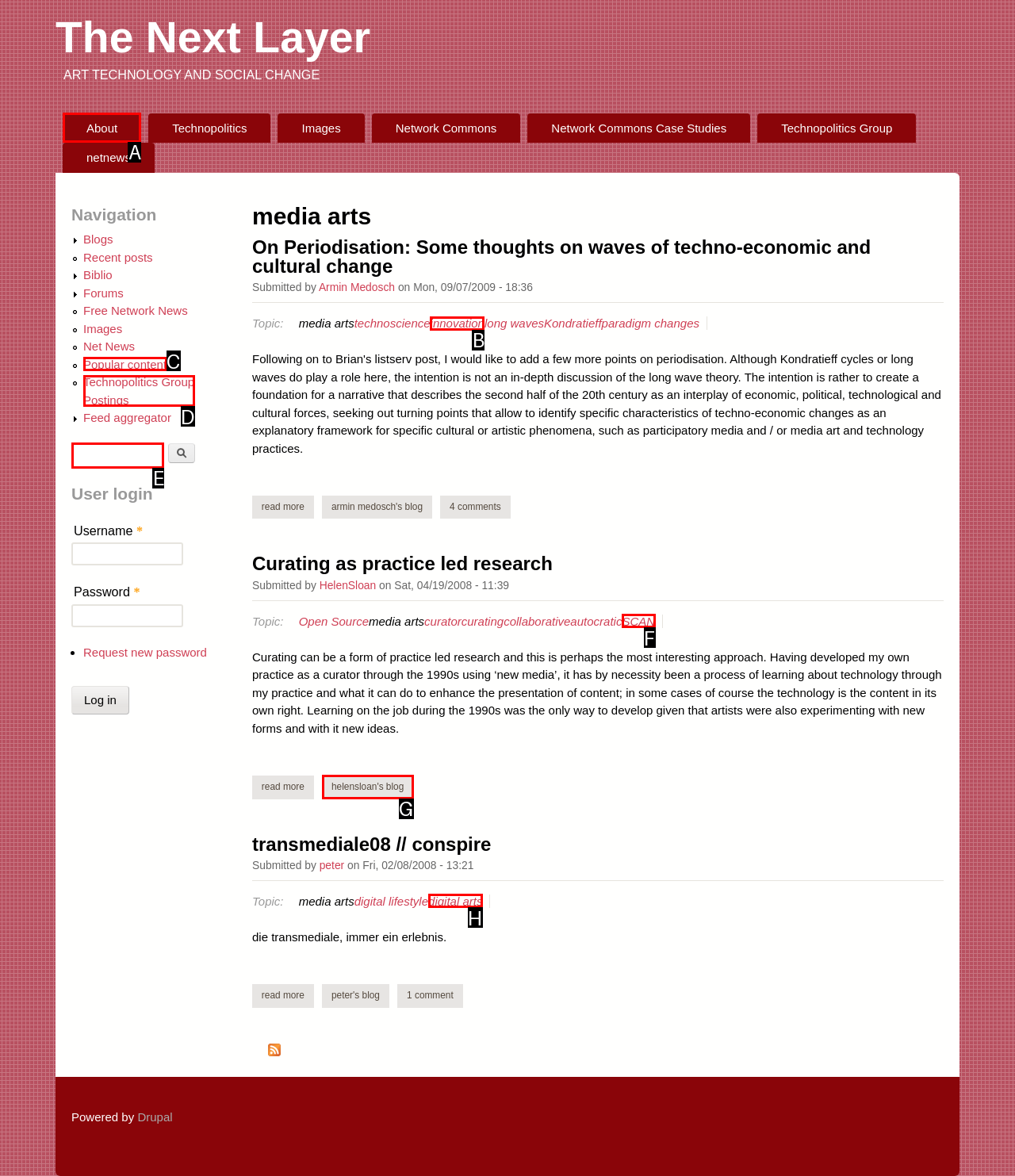Choose the UI element to click on to achieve this task: Click on 'About'. Reply with the letter representing the selected element.

A